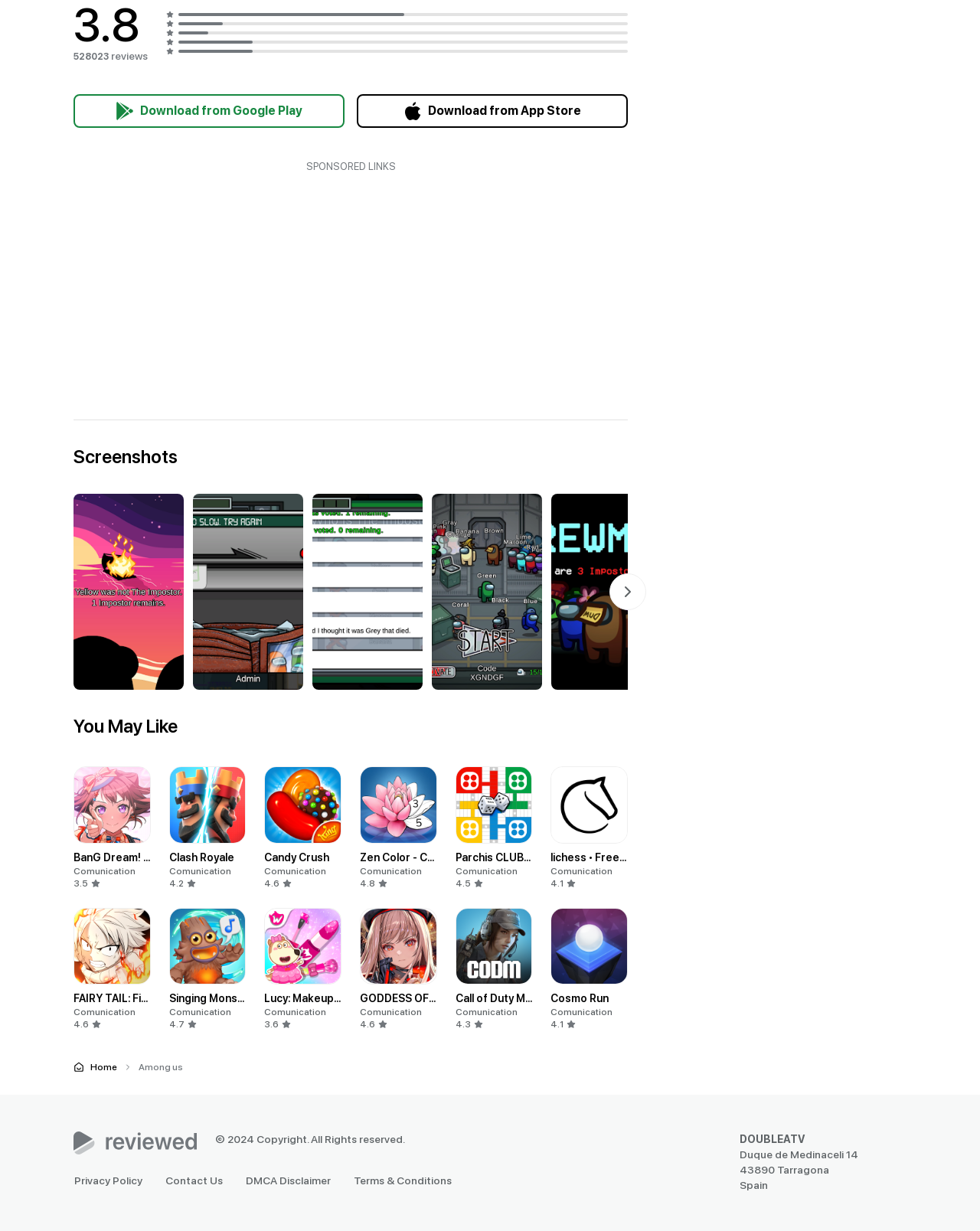Find the bounding box coordinates for the element described here: "Download from App Store".

[0.364, 0.077, 0.641, 0.104]